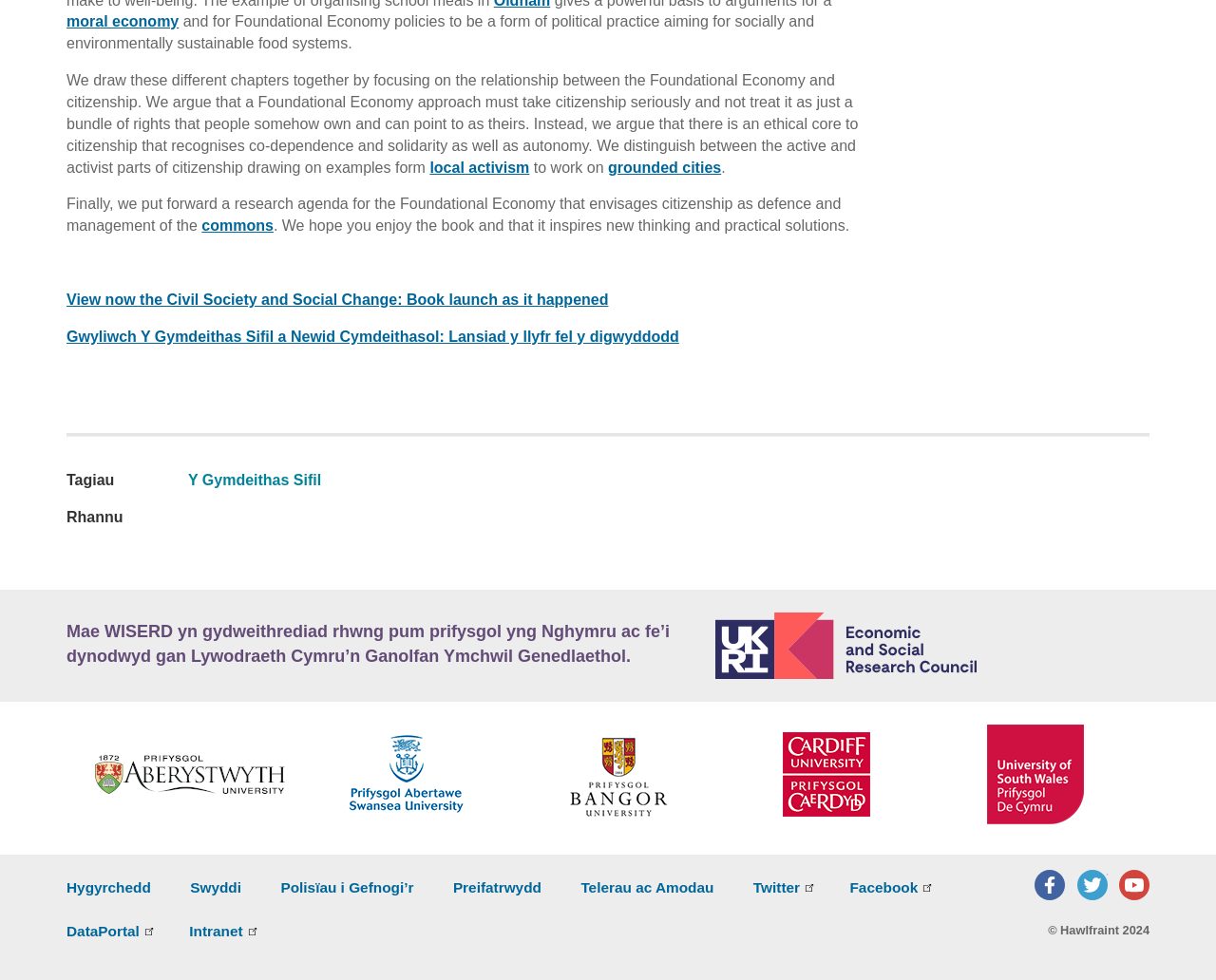What is the language of the link 'Gwyliwch Y Gymdeithas Sifil a Newid Cymdeithasol: Lansiad y llyfr fel y digwyddodd'? Please answer the question using a single word or phrase based on the image.

Welsh